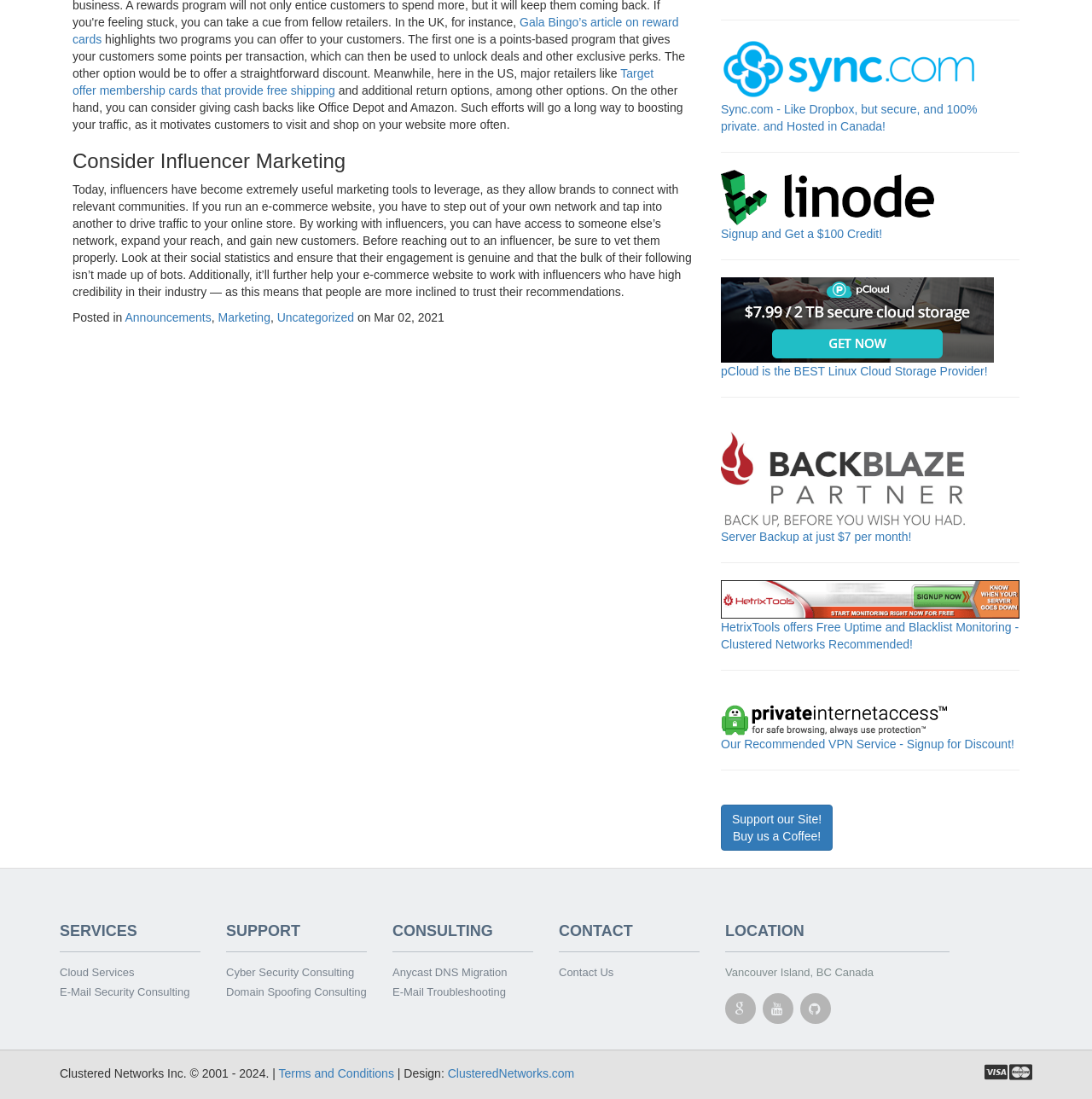Using the given description, provide the bounding box coordinates formatted as (top-left x, top-left y, bottom-right x, bottom-right y), with all values being floating point numbers between 0 and 1. Description: Announcements

[0.114, 0.283, 0.194, 0.295]